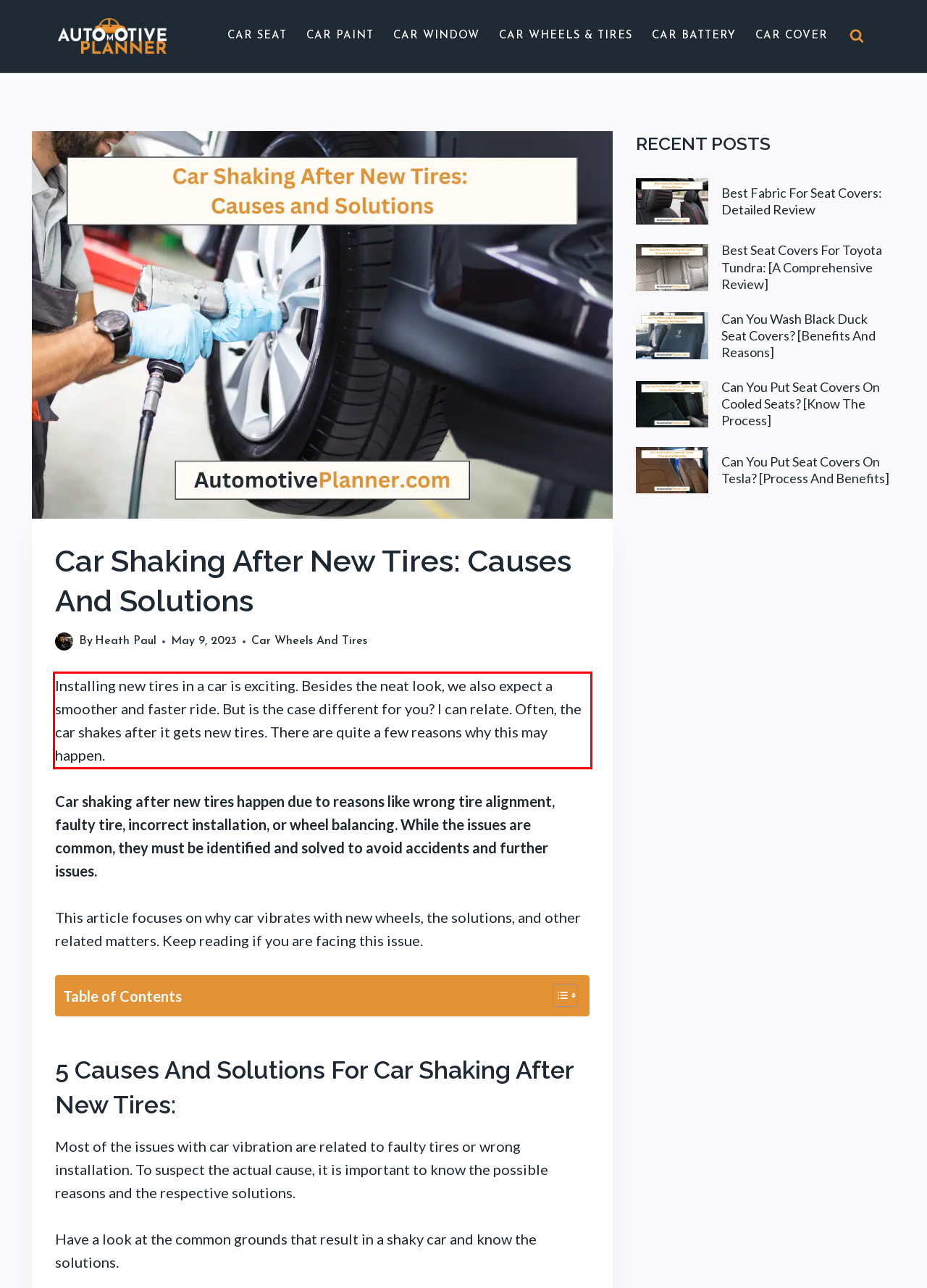Given a screenshot of a webpage with a red bounding box, please identify and retrieve the text inside the red rectangle.

Installing new tires in a car is exciting. Besides the neat look, we also expect a smoother and faster ride. But is the case different for you? I can relate. Often, the car shakes after it gets new tires. There are quite a few reasons why this may happen.